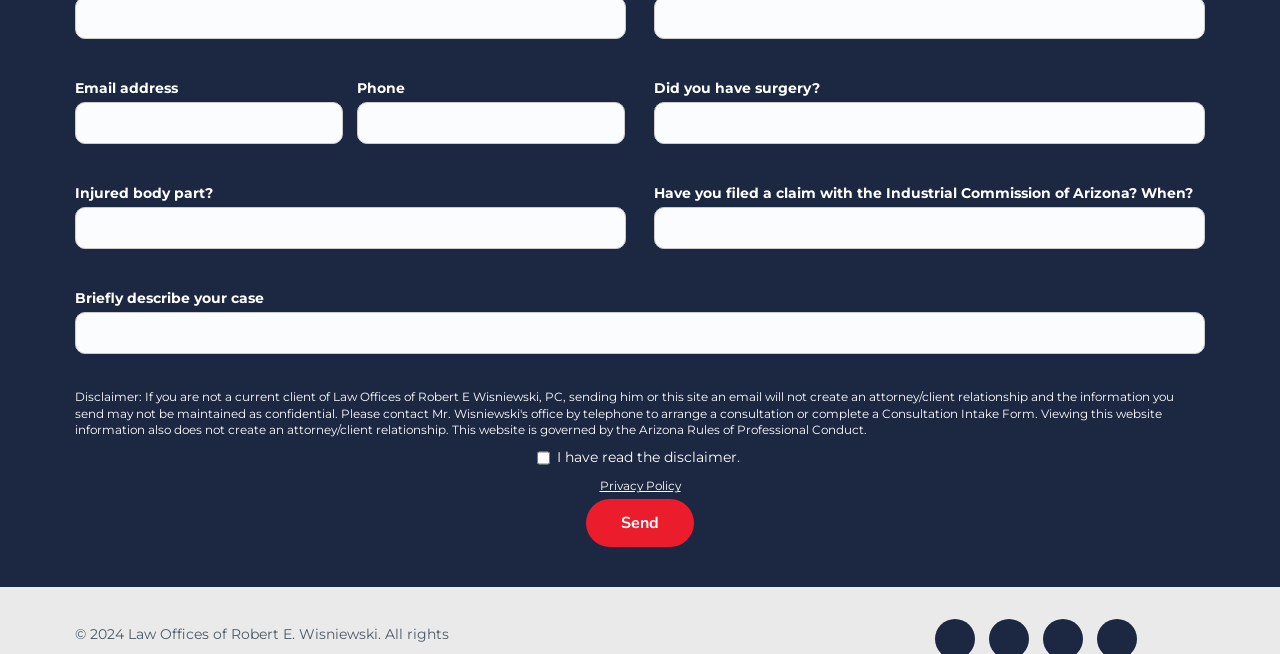What is the last field to fill in the form?
Answer with a single word or phrase, using the screenshot for reference.

Briefly describe your case